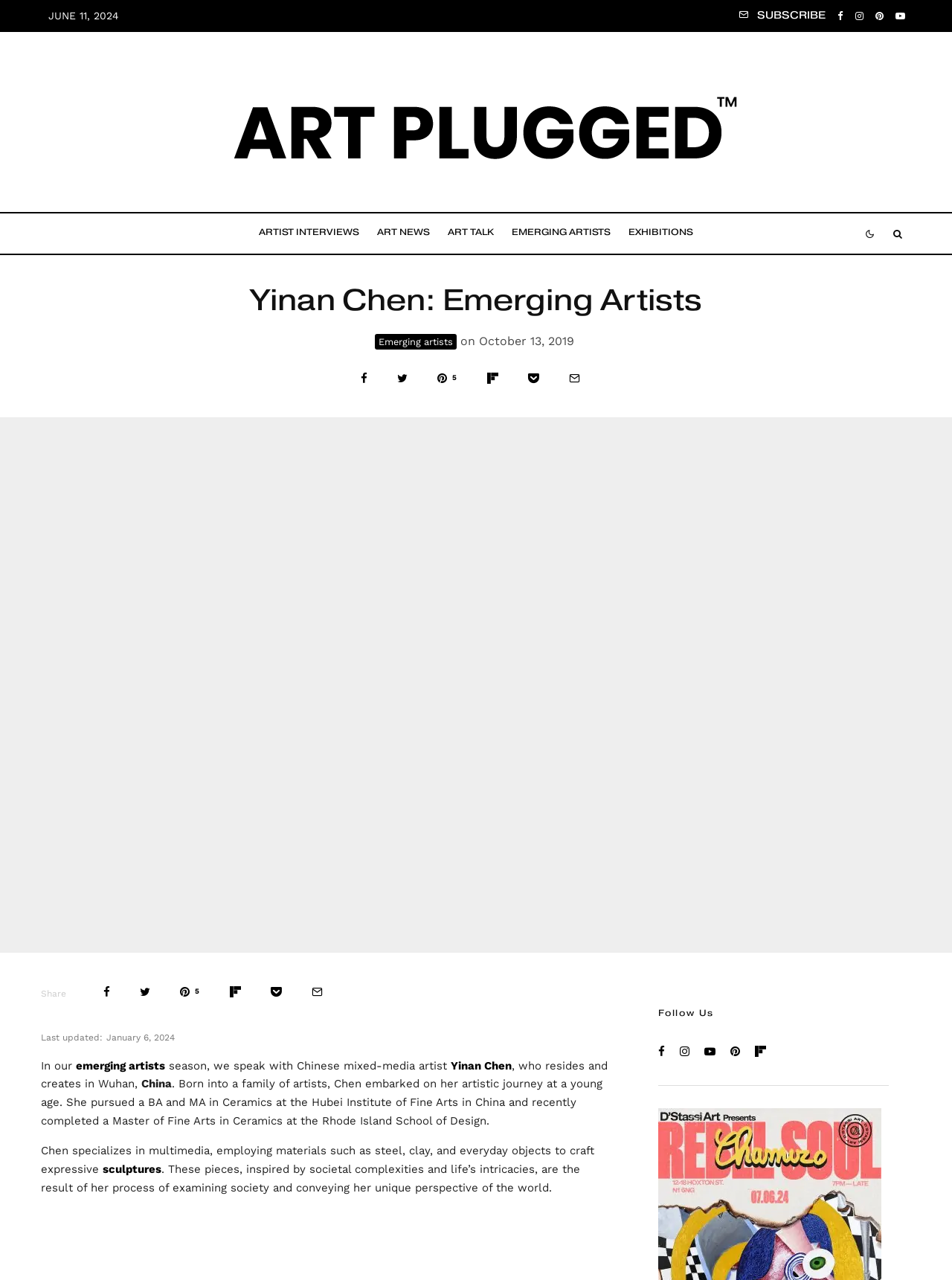Detail the webpage's structure and highlights in your description.

This webpage is about an emerging artist, Yinan Chen, who is a Chinese mixed-media artist residing and creating in Wuhan, China. At the top of the page, there is a date "JUNE 11, 2024" and a row of social media links, including Facebook, Instagram, Pinterest, and YouTube. Below these links, there is a navigation menu with links to different sections, such as "ARTIST INTERVIEWS", "ART NEWS", "ART TALK", "EMERGING ARTISTS", and "EXHIBITIONS".

The main content of the page is an article about Yinan Chen, with a large image of her artwork taking up most of the page. The article begins with a brief introduction to Chen, mentioning that she was born into a family of artists and pursued a degree in Ceramics at the Hubei Institute of Fine Arts in China and later at the Rhode Island School of Design. The text describes Chen's artistic style, which involves using materials such as steel, clay, and everyday objects to create expressive sculptures that reflect societal complexities and life's intricacies.

On the right side of the page, there are several links to share the article on social media platforms, including Twitter, Pinterest, and Email. Below these links, there is a section with the title "Follow Us" and a row of social media icons, including Facebook, Twitter, Instagram, and YouTube.

At the bottom of the page, there is a section with the title "Last updated" and a date "January 6, 2024".